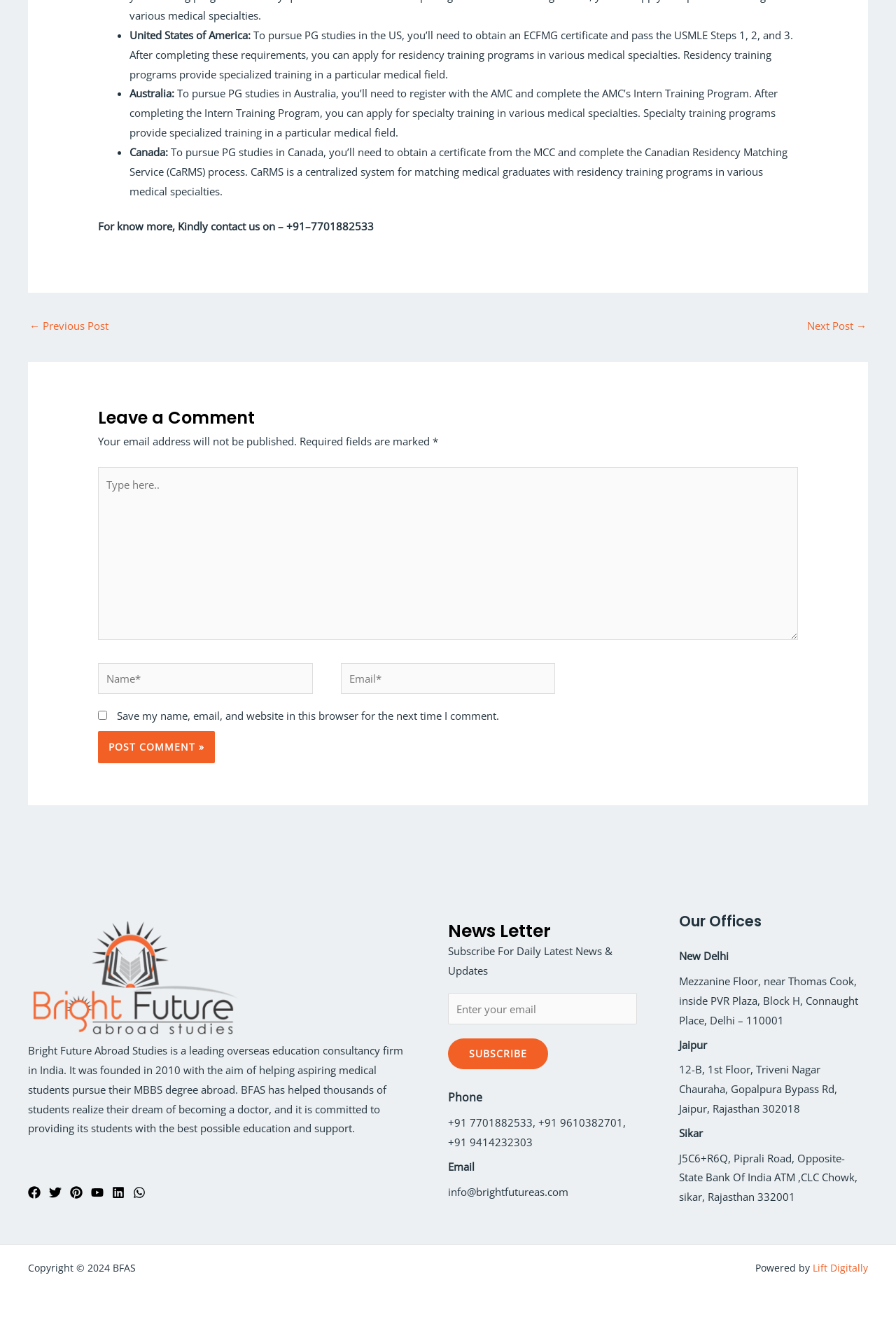Could you indicate the bounding box coordinates of the region to click in order to complete this instruction: "Subscribe to the newsletter".

[0.5, 0.781, 0.612, 0.804]